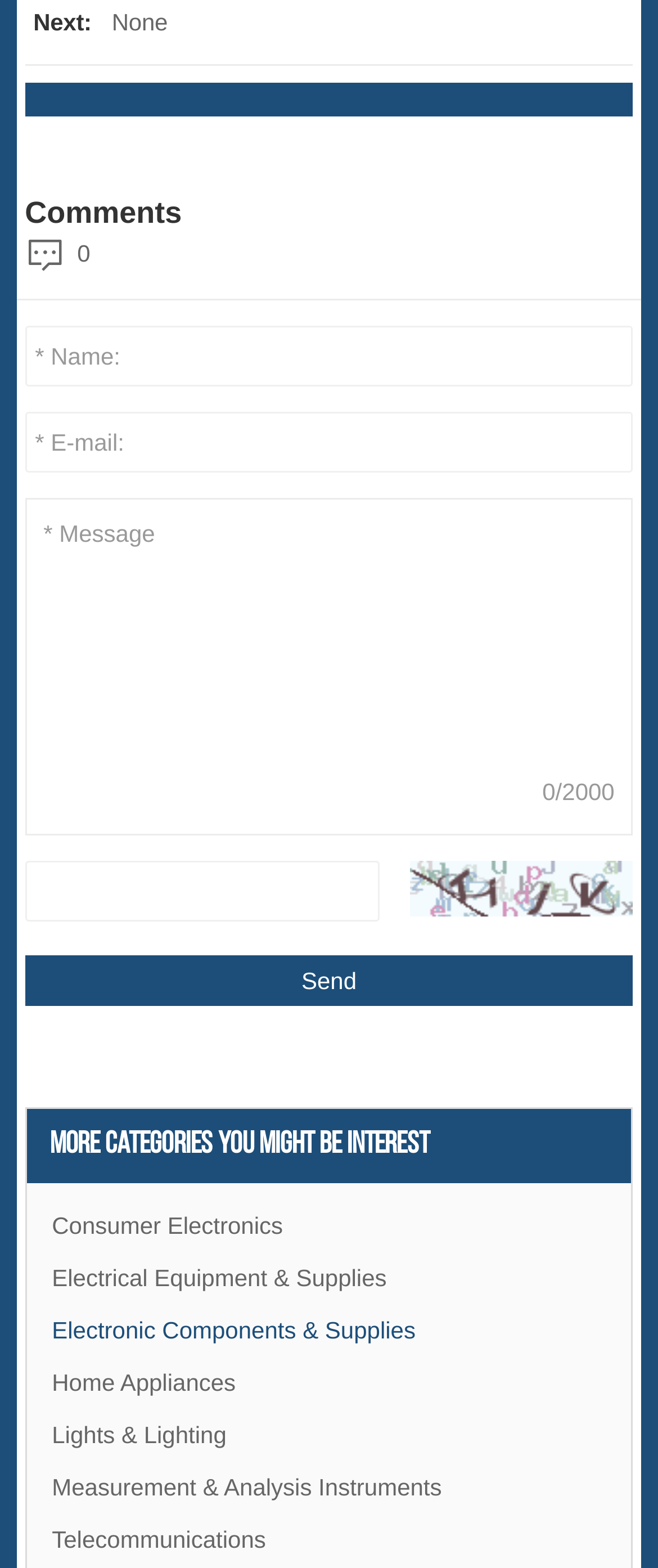Please identify the bounding box coordinates of the element that needs to be clicked to execute the following command: "Type your message". Provide the bounding box using four float numbers between 0 and 1, formatted as [left, top, right, bottom].

[0.038, 0.317, 0.962, 0.533]